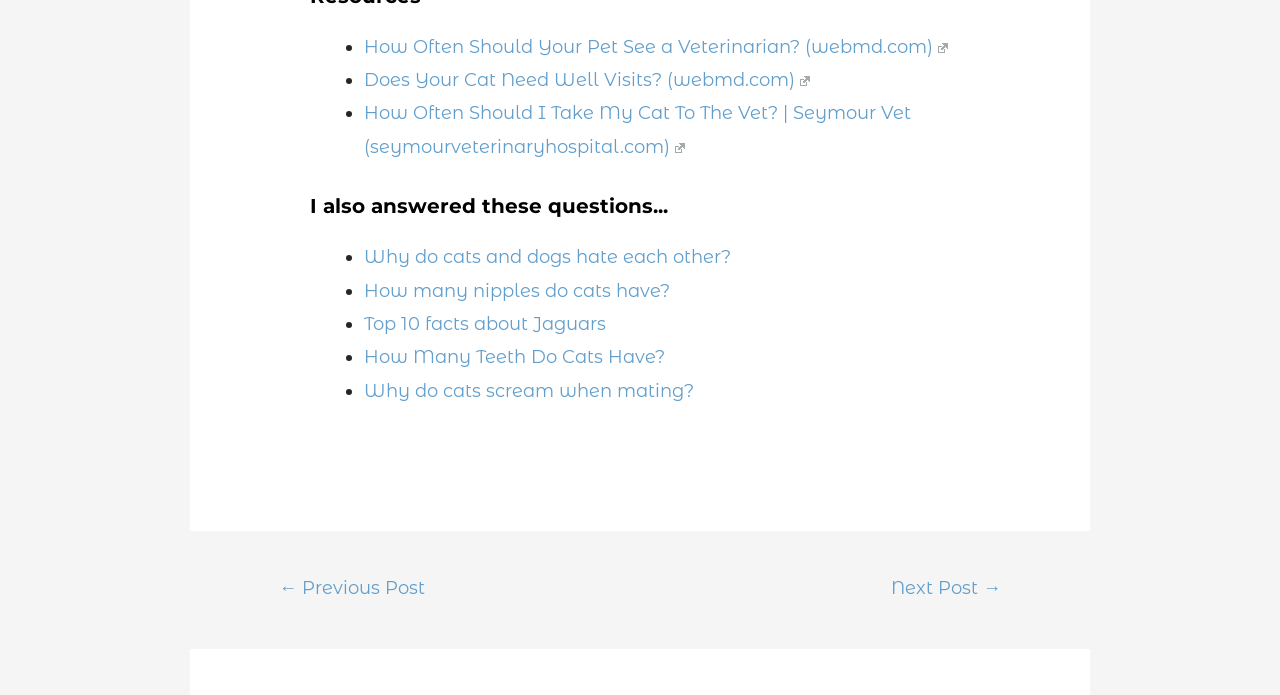Find the bounding box coordinates of the element's region that should be clicked in order to follow the given instruction: "Go to the next post". The coordinates should consist of four float numbers between 0 and 1, i.e., [left, top, right, bottom].

[0.675, 0.819, 0.803, 0.88]